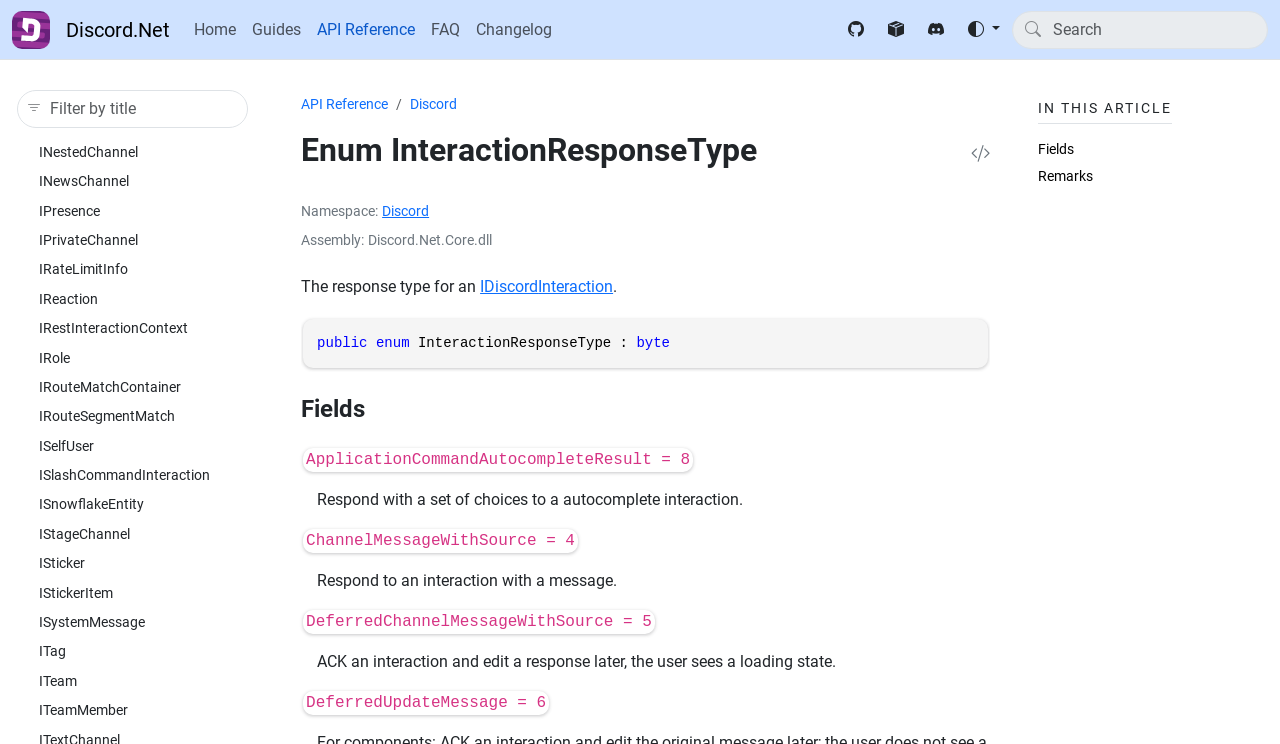Provide a short answer to the following question with just one word or phrase: What is the purpose of DeferredChannelMessageWithSource?

Respond to an interaction with a message